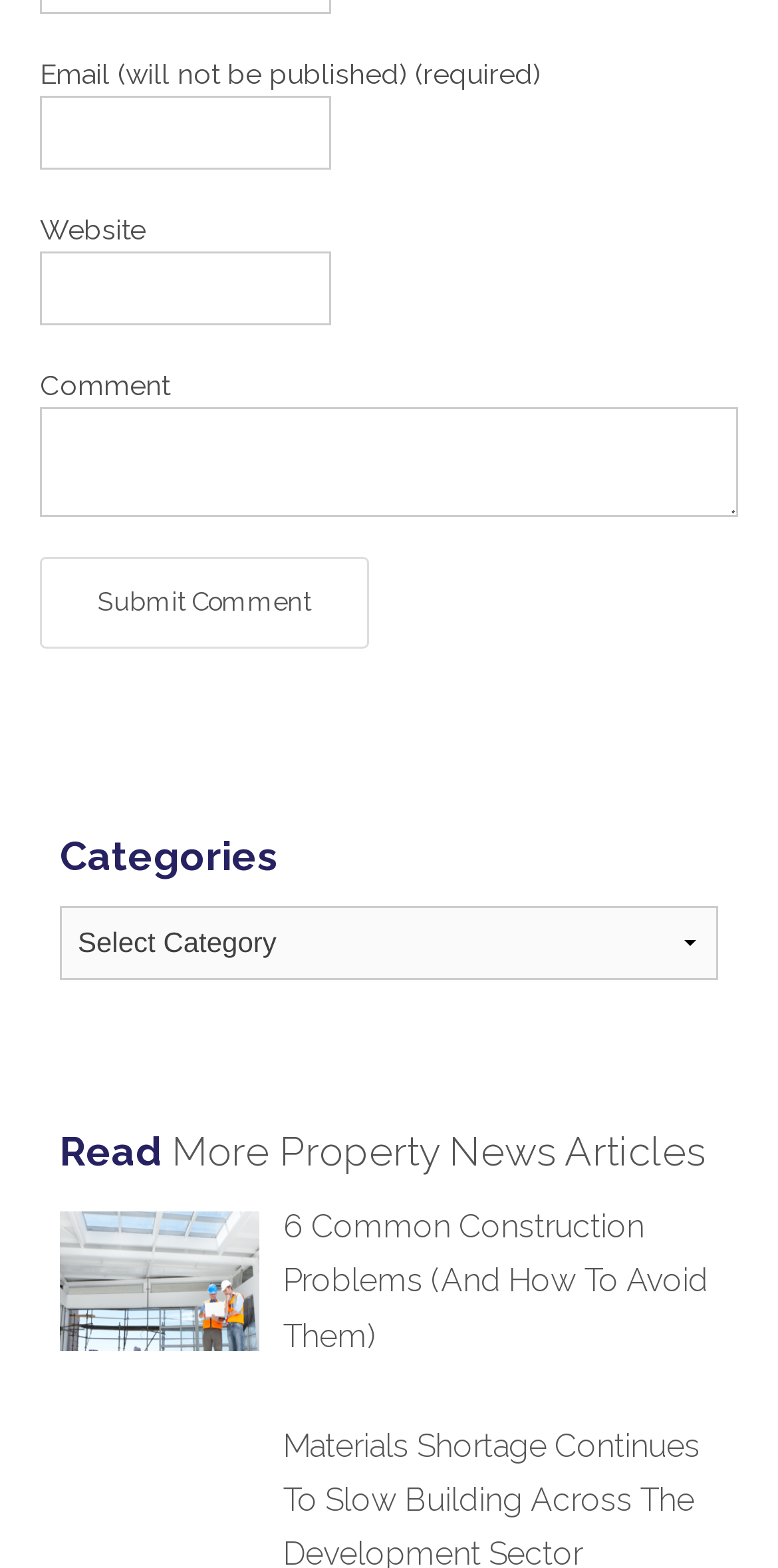Extract the bounding box coordinates for the UI element described as: "name="submit" value="Submit Comment"".

[0.051, 0.355, 0.474, 0.413]